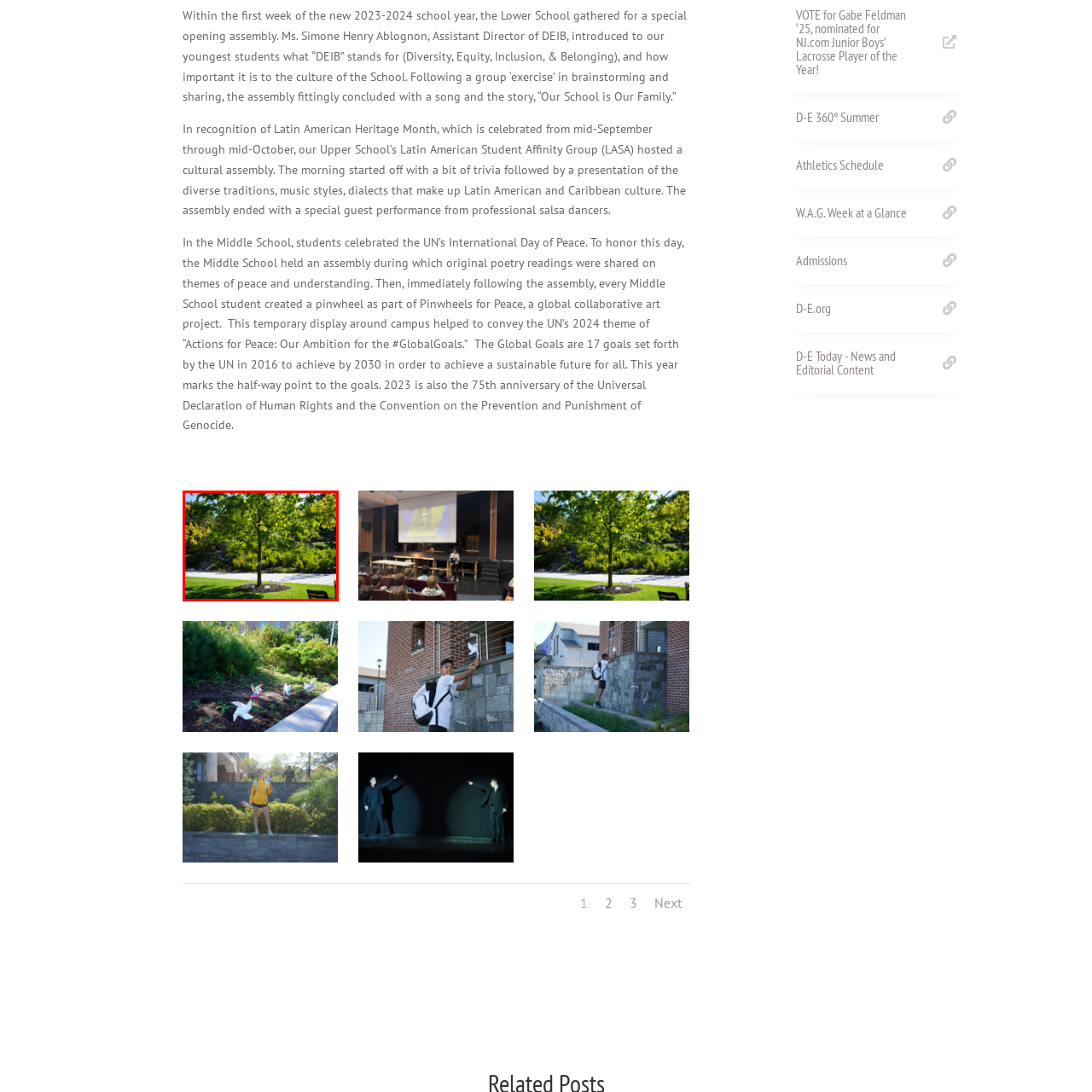What is surrounding the tree?
Inspect the highlighted part of the image and provide a single word or phrase as your answer.

Colorful pinwheels